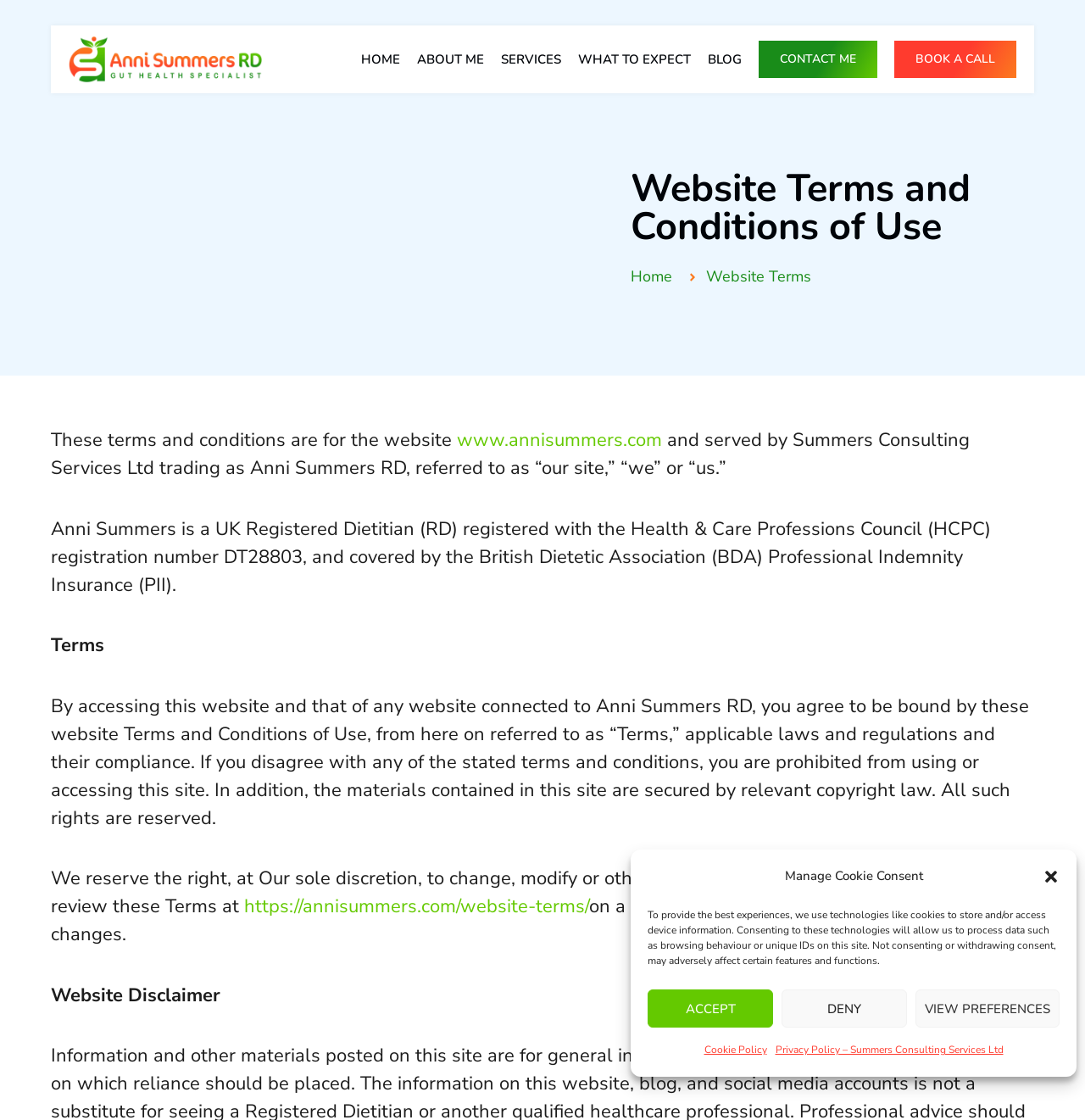Produce a meticulous description of the webpage.

The webpage is about Anni Summers, a UK Registered Dietitian, and her website terms and conditions of use. At the top of the page, there is a logo of Anni Summers Gut Health Specialist, accompanied by a navigation menu with links to HOME, ABOUT ME, SERVICES, WHAT TO EXPECT, BLOG, CONTACT ME, and BOOK A CALL.

Below the navigation menu, there is a heading "Website Terms and Conditions of Use" followed by a paragraph of text describing the terms and conditions. The text explains that the website is owned by Summers Consulting Services Ltd, trading as Anni Summers RD, and that by accessing the website, users agree to be bound by the terms and conditions.

The main content of the page is divided into sections, with headings such as "Terms" and "Website Disclaimer". The text in these sections provides detailed information about the terms and conditions of using the website, including the right to change or modify the terms at any time.

On the right side of the page, there is a dialog box for managing cookie consent, which includes buttons to ACCEPT, DENY, or VIEW PREFERENCES, as well as links to the Cookie Policy and Privacy Policy.